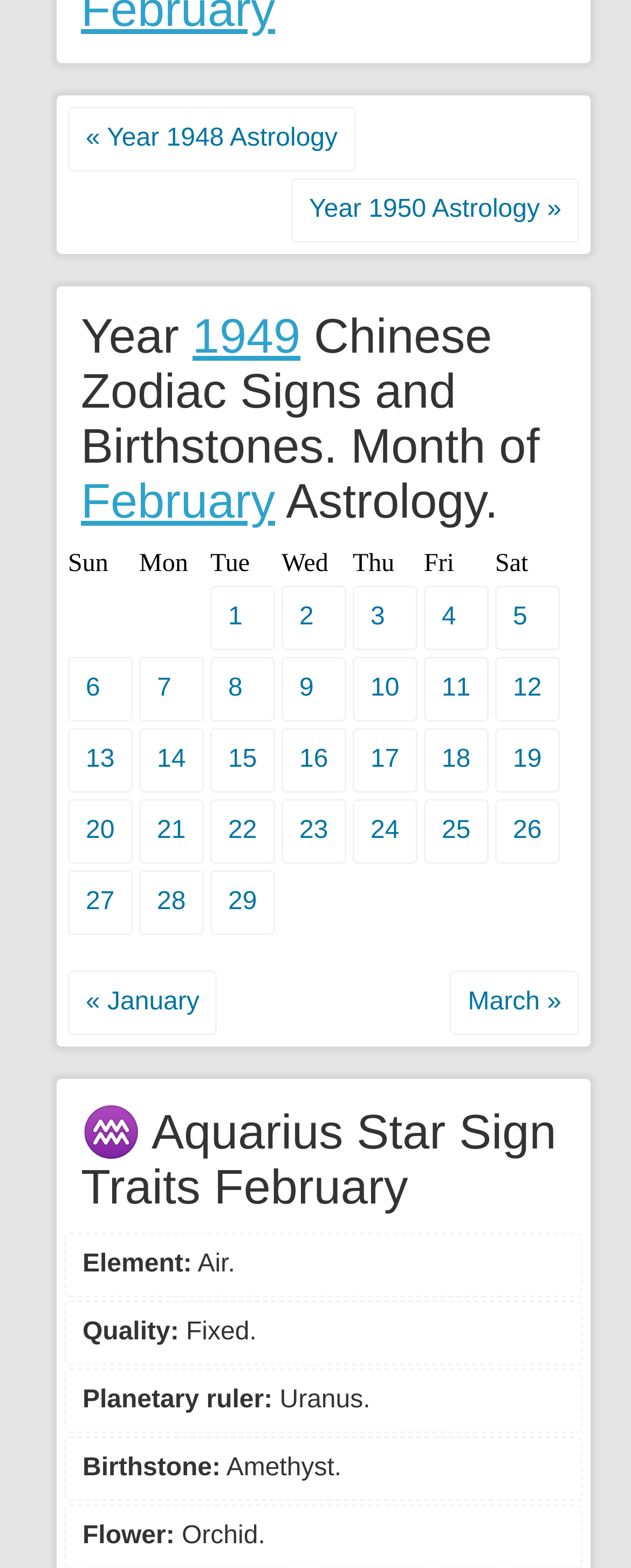Could you determine the bounding box coordinates of the clickable element to complete the instruction: "Explore the traits of people born on the 15th"? Provide the coordinates as four float numbers between 0 and 1, i.e., [left, top, right, bottom].

[0.333, 0.464, 0.436, 0.506]